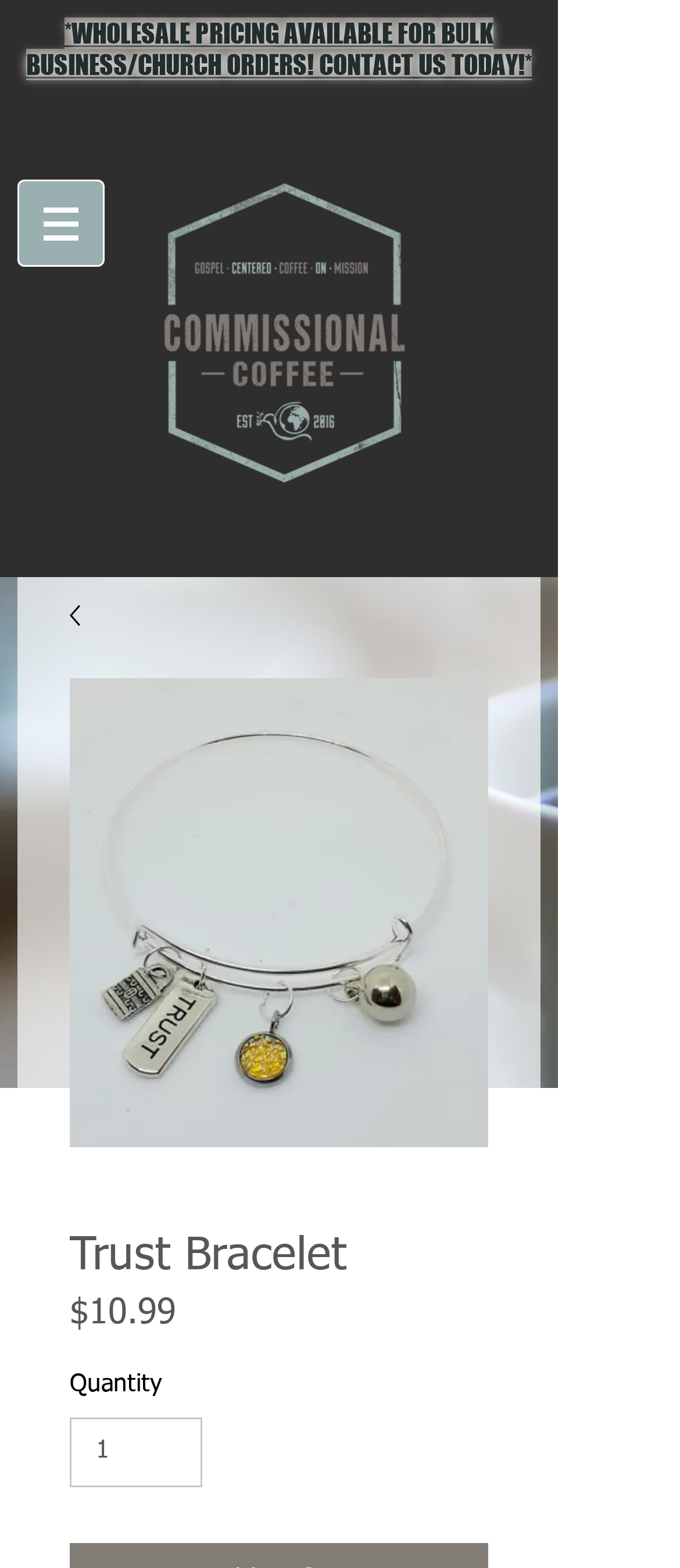Using the information in the image, give a comprehensive answer to the question: 
What is the name of the image above the product details?

The name of the image above the product details is 'aaron158E.png', as indicated by the 'generic' element with the corresponding bounding box coordinates.